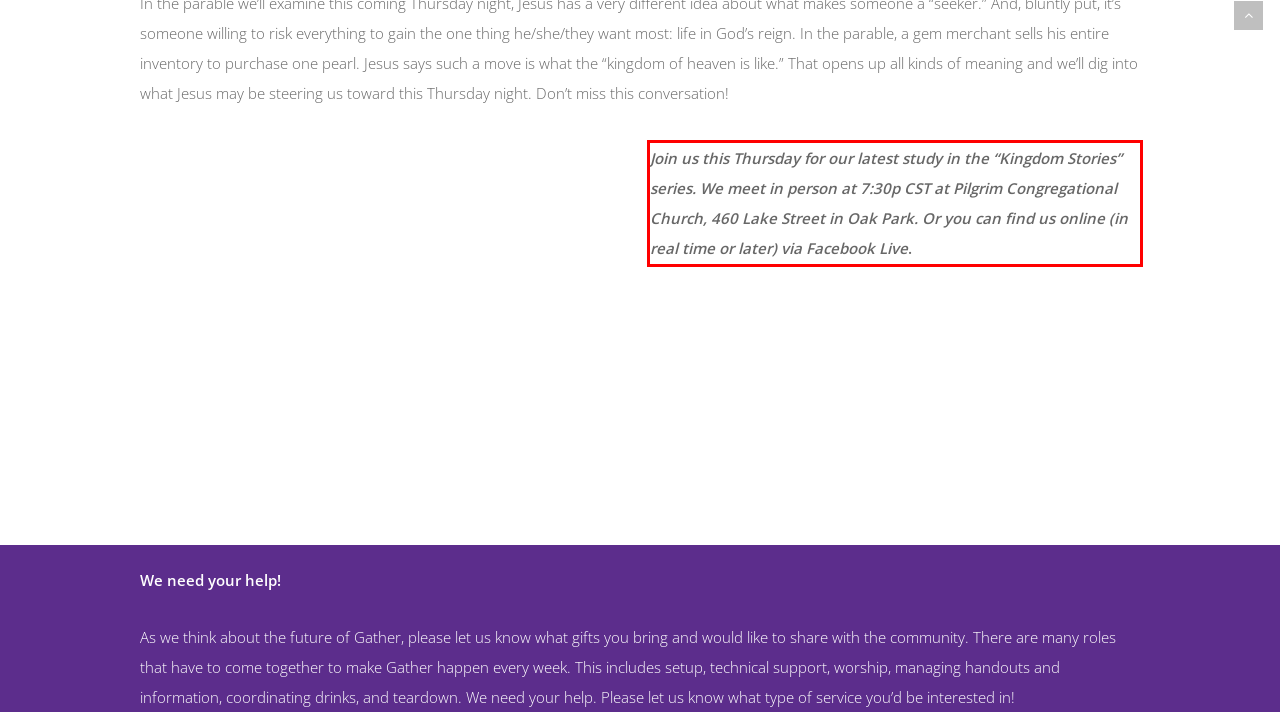Examine the webpage screenshot, find the red bounding box, and extract the text content within this marked area.

Join us this Thursday for our latest study in the “Kingdom Stories” series. We meet in person at 7:30p CST at Pilgrim Congregational Church, 460 Lake Street in Oak Park. Or you can find us online (in real time or later) via Facebook Live.